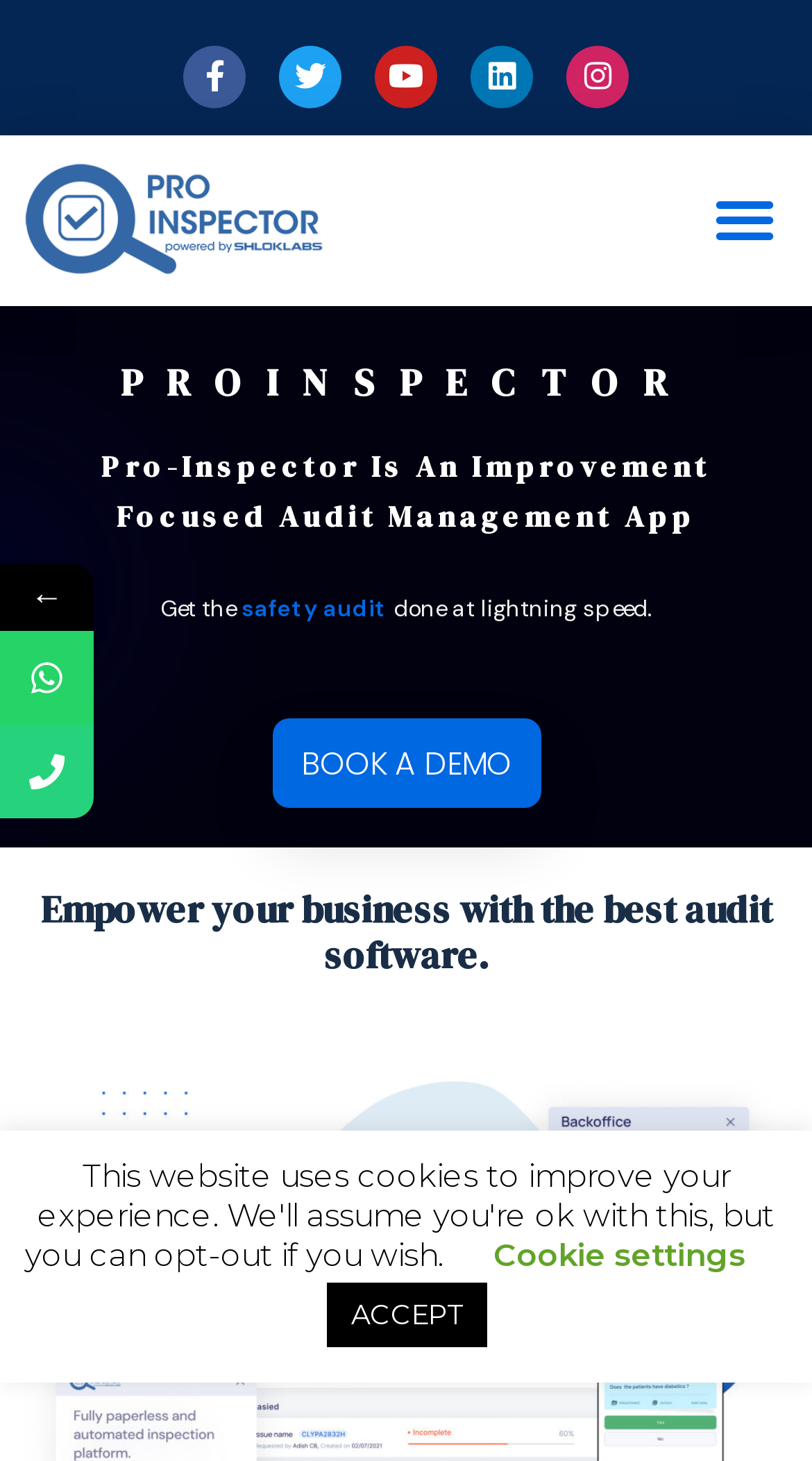Please specify the bounding box coordinates of the element that should be clicked to execute the given instruction: 'Click the Pro-Inspector logo'. Ensure the coordinates are four float numbers between 0 and 1, expressed as [left, top, right, bottom].

[0.026, 0.107, 0.403, 0.194]